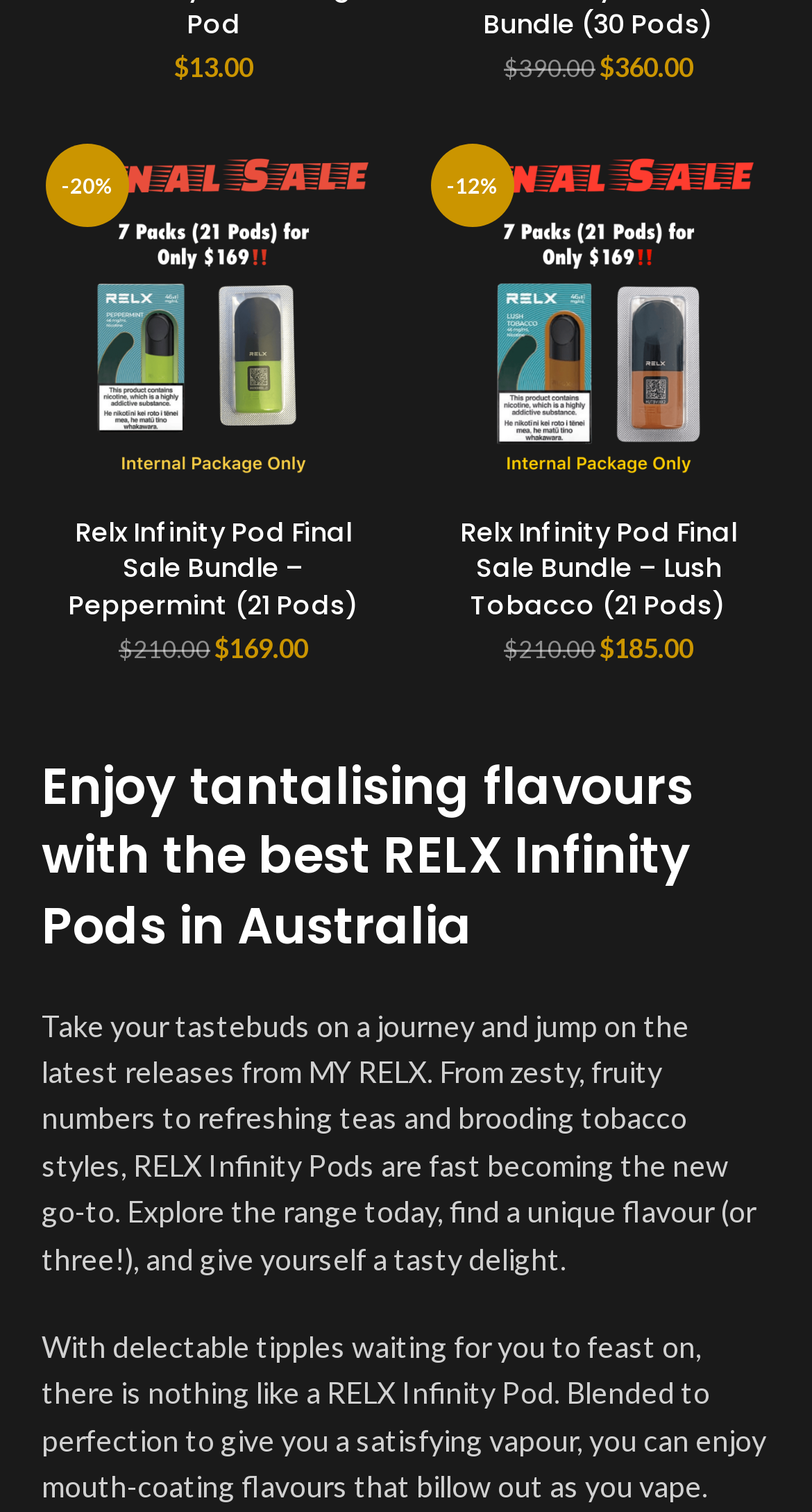Is the Relx Phantom Device (5th Gen) compatible with the RELX Infinity Pro Pod?
Respond to the question with a well-detailed and thorough answer.

I found the compatible devices by looking at the ListMarker and link elements that describe the compatible devices of the RELX Infinity Pro Pod. The Relx Phantom Device (5th Gen) is listed as one of the compatible devices.